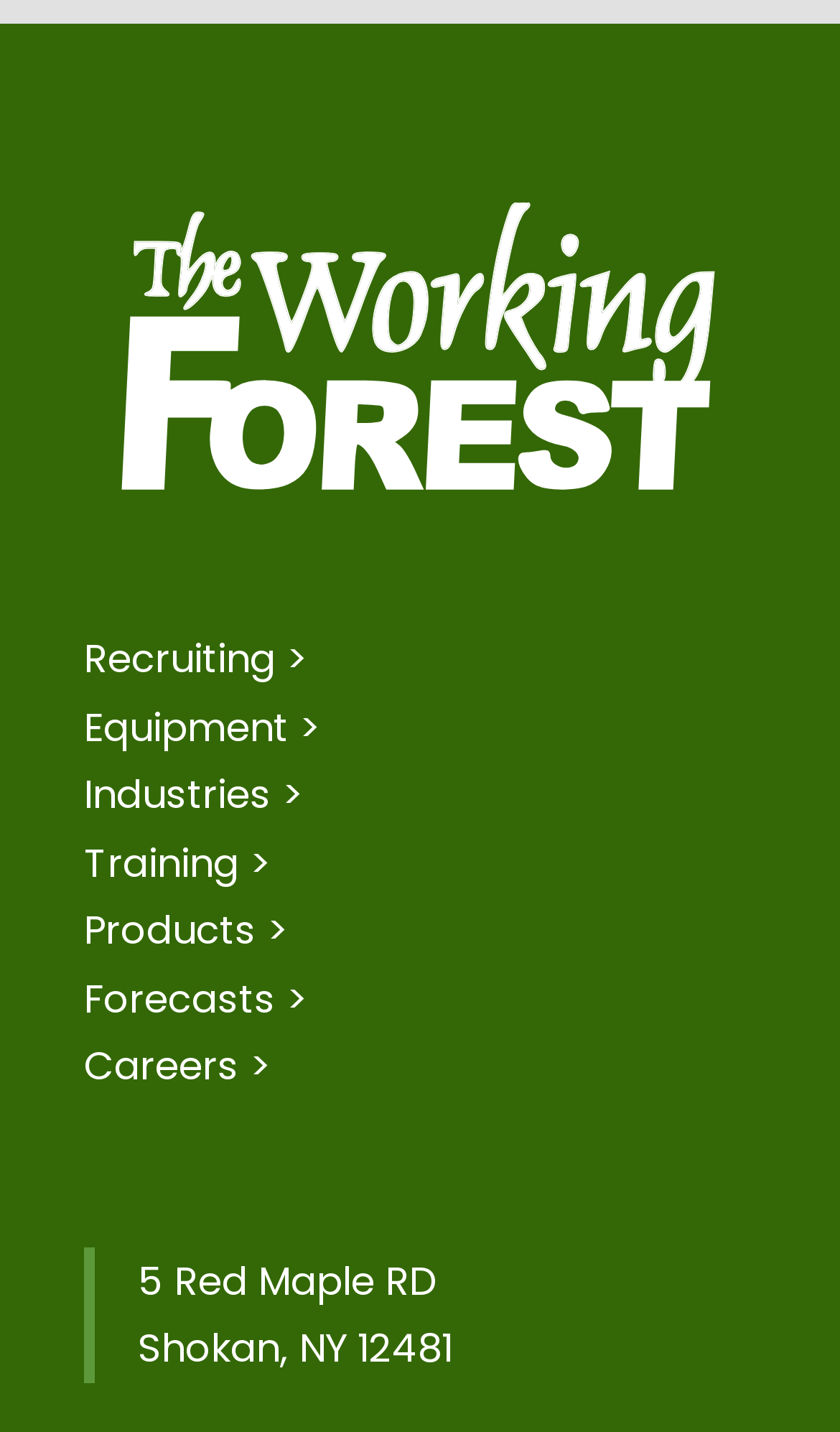Using the description: "researchinstitutes@hitchcock.org", determine the UI element's bounding box coordinates. Ensure the coordinates are in the format of four float numbers between 0 and 1, i.e., [left, top, right, bottom].

None